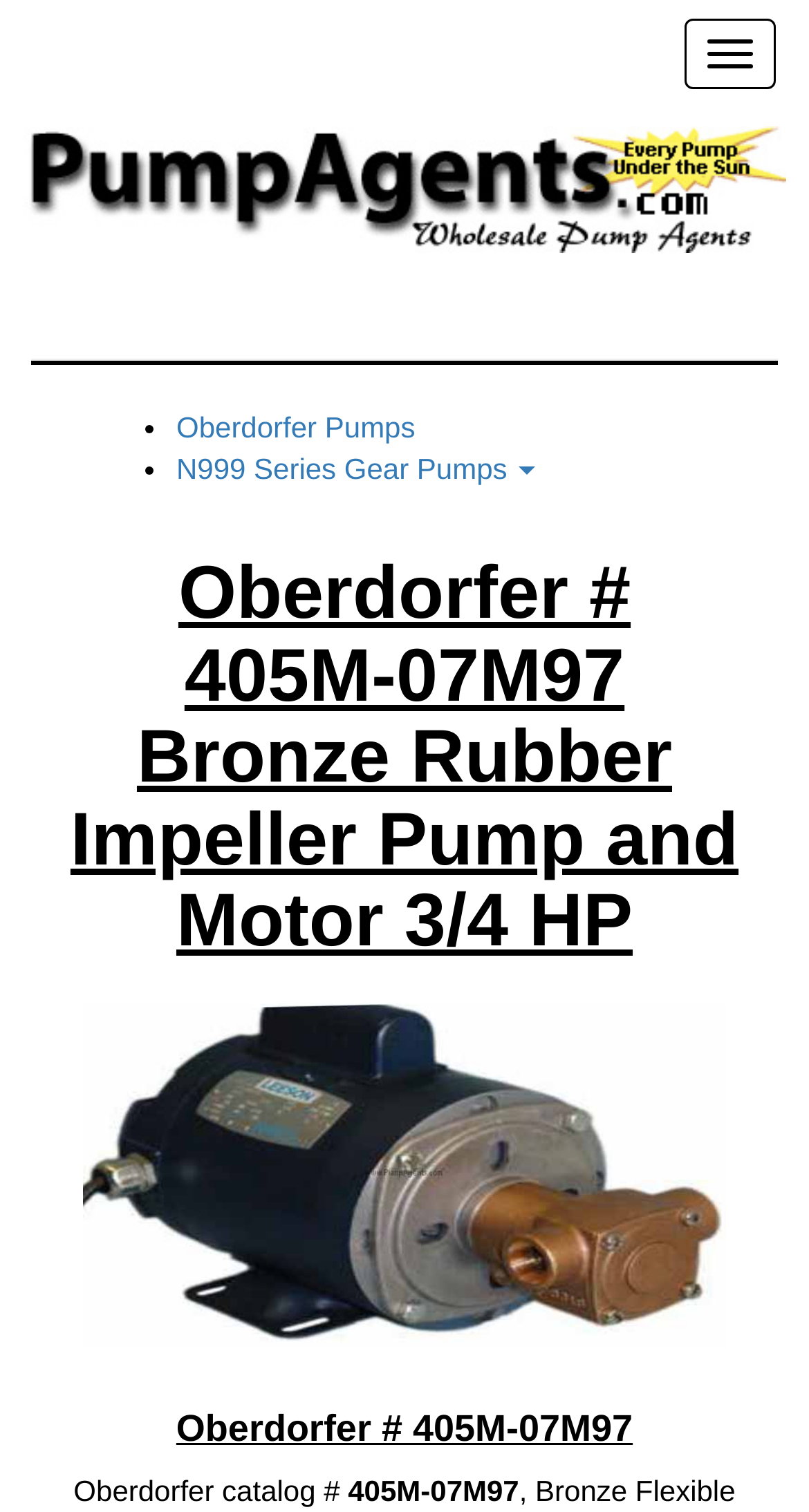Provide the bounding box coordinates for the specified HTML element described in this description: "Toggle navigation". The coordinates should be four float numbers ranging from 0 to 1, in the format [left, top, right, bottom].

[0.846, 0.012, 0.959, 0.059]